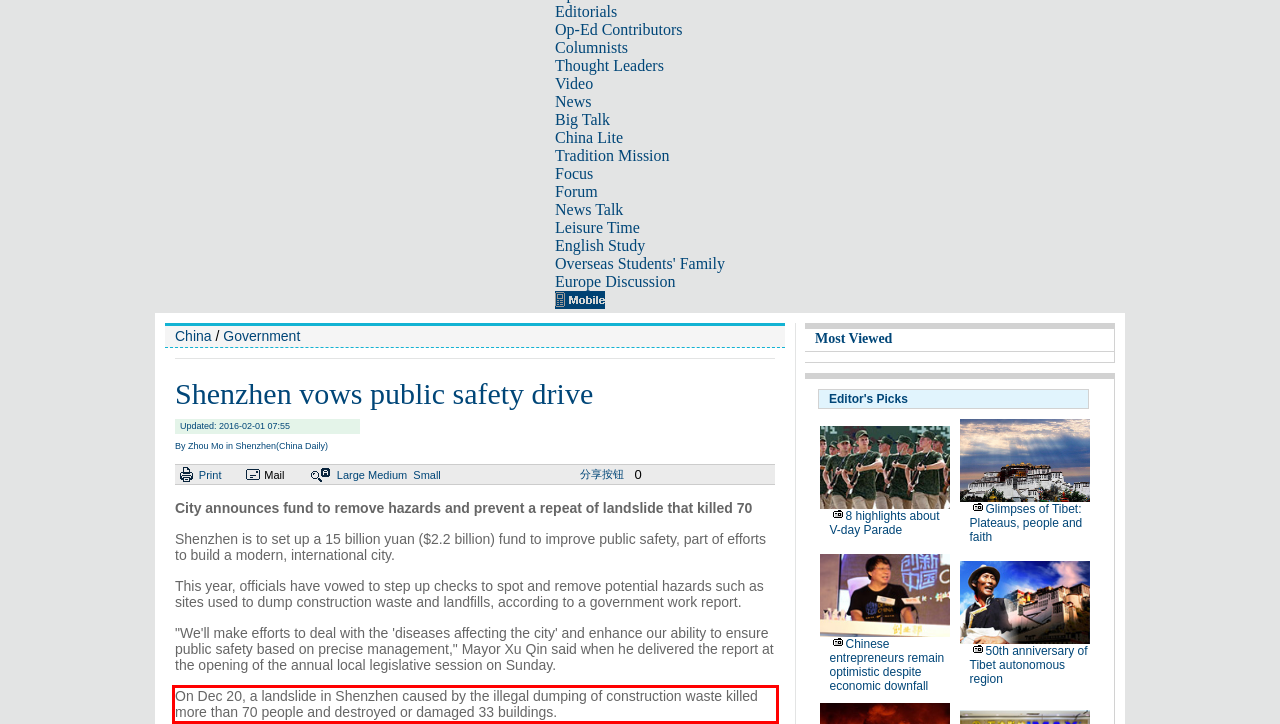Please examine the screenshot of the webpage and read the text present within the red rectangle bounding box.

On Dec 20, a landslide in Shenzhen caused by the illegal dumping of construction waste killed more than 70 people and destroyed or damaged 33 buildings.